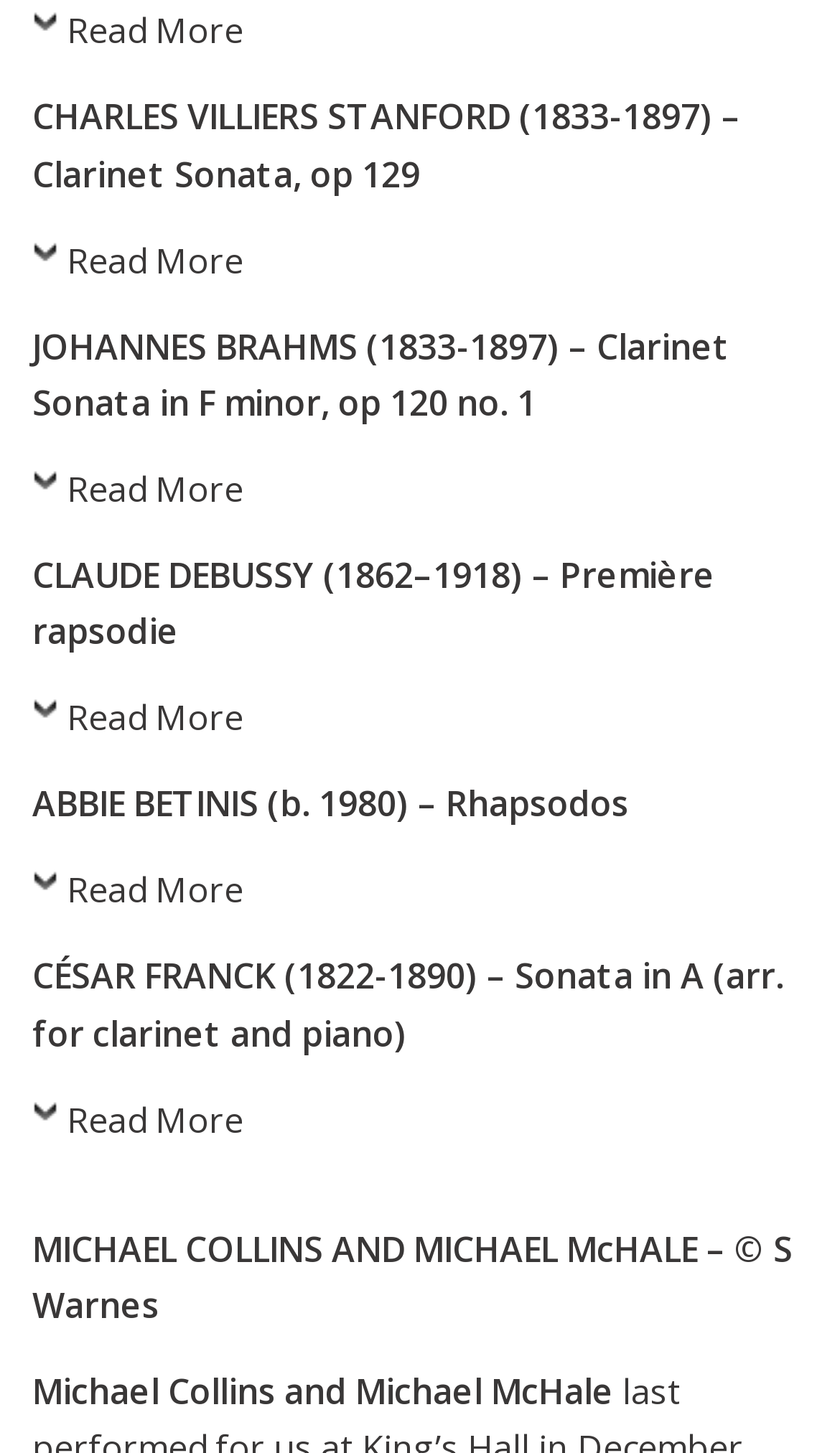Respond to the question below with a single word or phrase:
What is the title of the first composition?

Clarinet Sonata, op 129